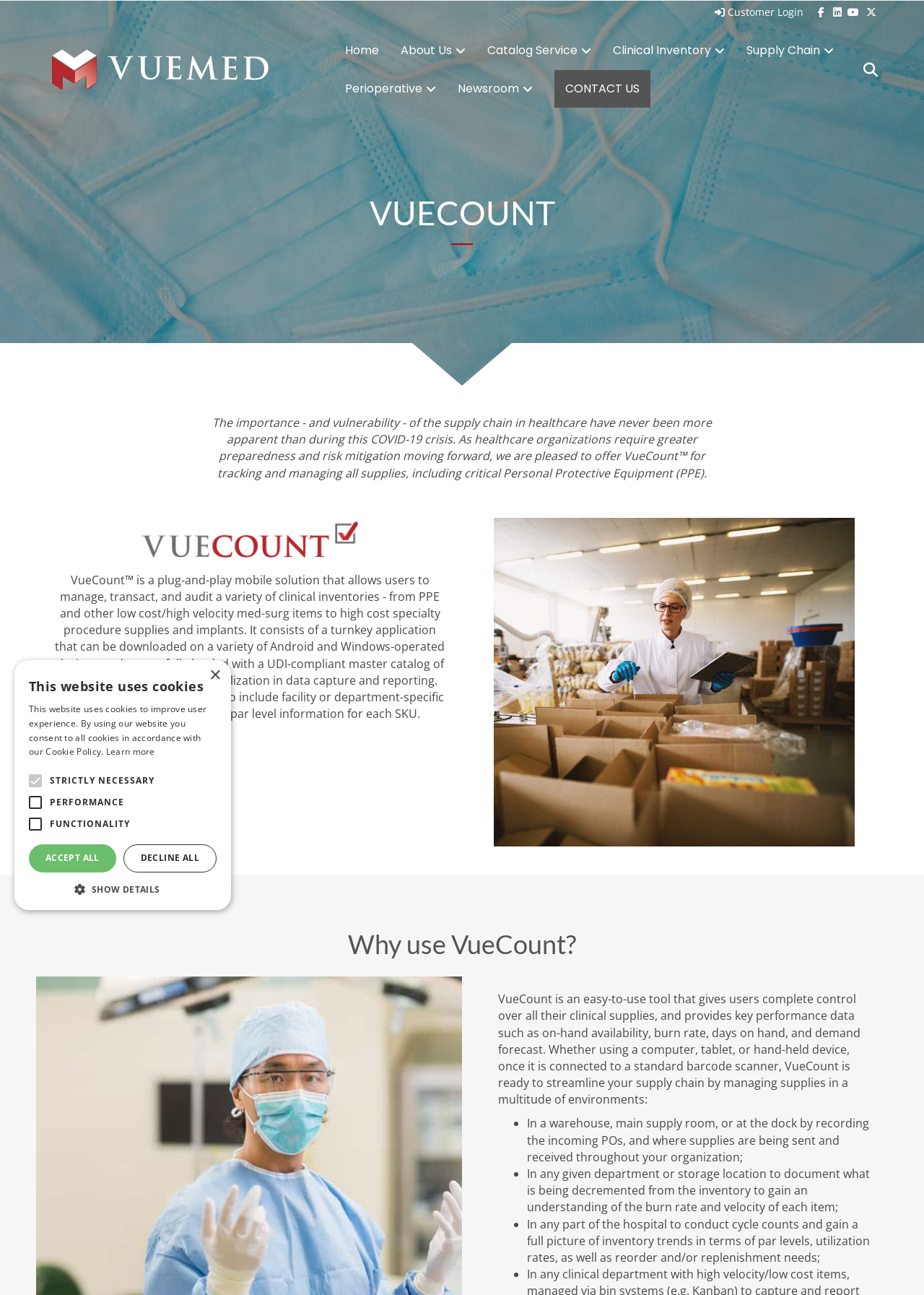Locate the bounding box coordinates of the element's region that should be clicked to carry out the following instruction: "Click the Learn more link". The coordinates need to be four float numbers between 0 and 1, i.e., [left, top, right, bottom].

[0.115, 0.576, 0.168, 0.585]